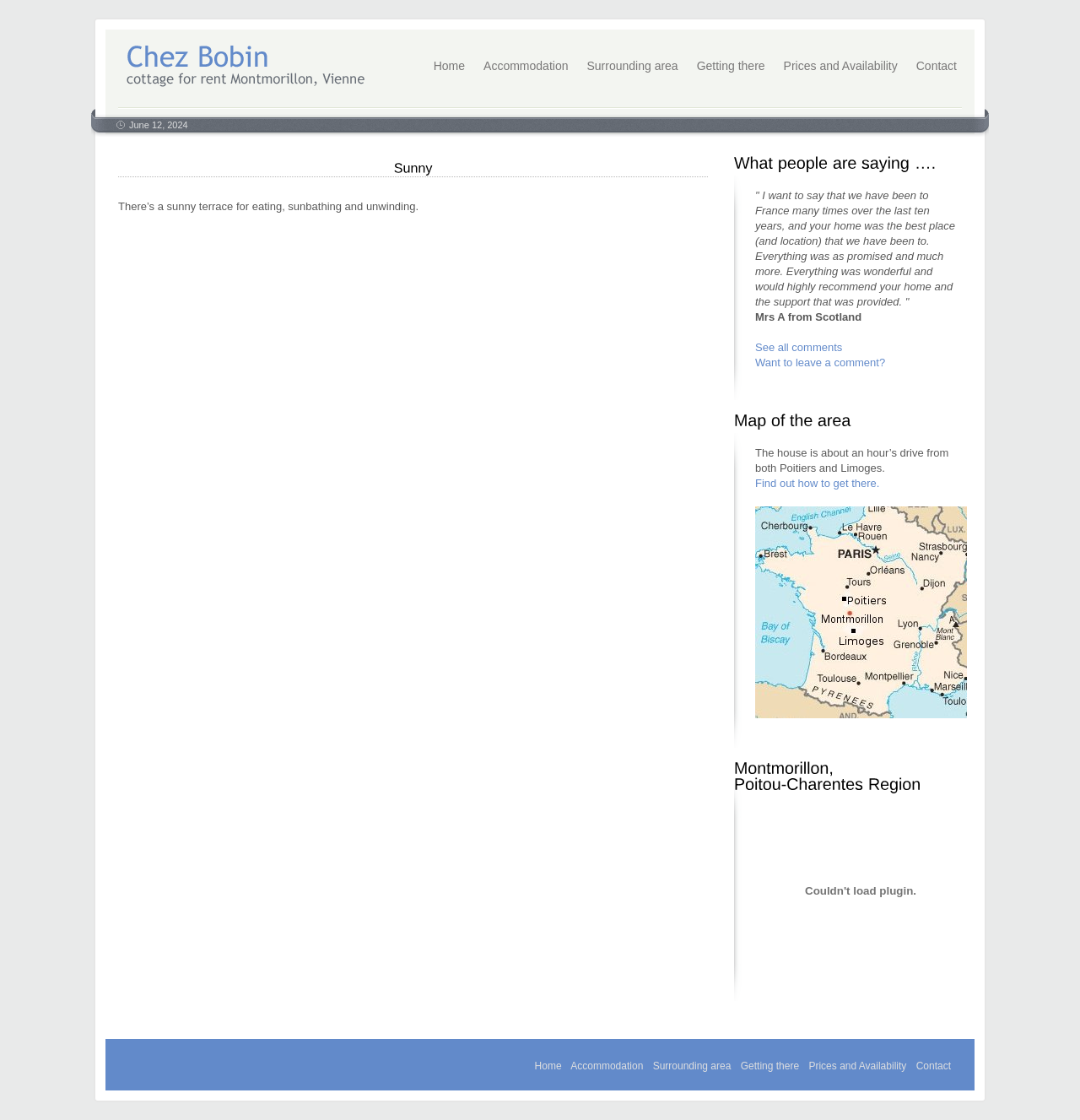Please identify the bounding box coordinates of the area that needs to be clicked to follow this instruction: "Click on the 'Contact' link".

[0.84, 0.046, 0.894, 0.072]